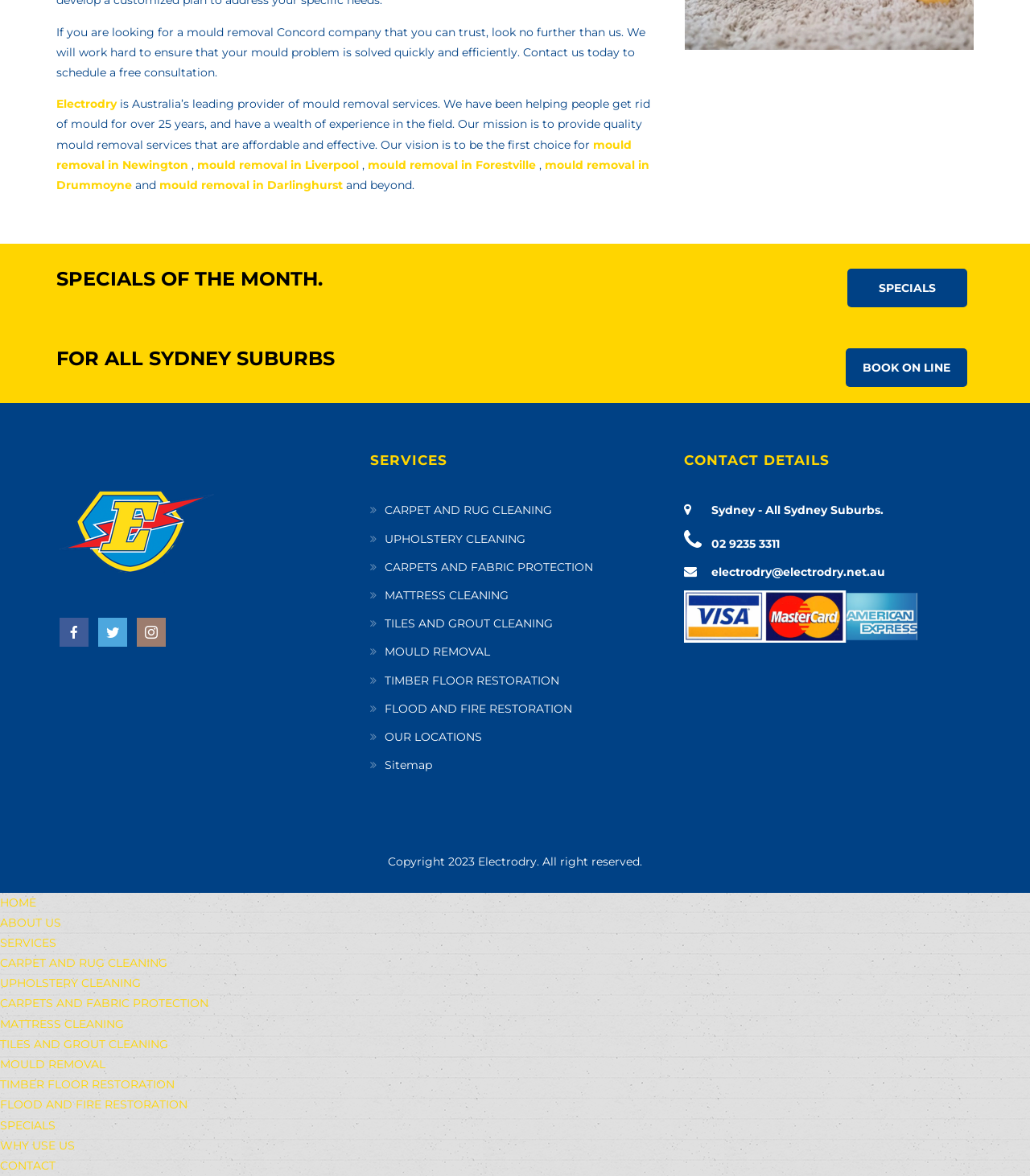Please identify the bounding box coordinates of the element I should click to complete this instruction: 'View mould removal services in Concord'. The coordinates should be given as four float numbers between 0 and 1, like this: [left, top, right, bottom].

[0.055, 0.021, 0.627, 0.068]